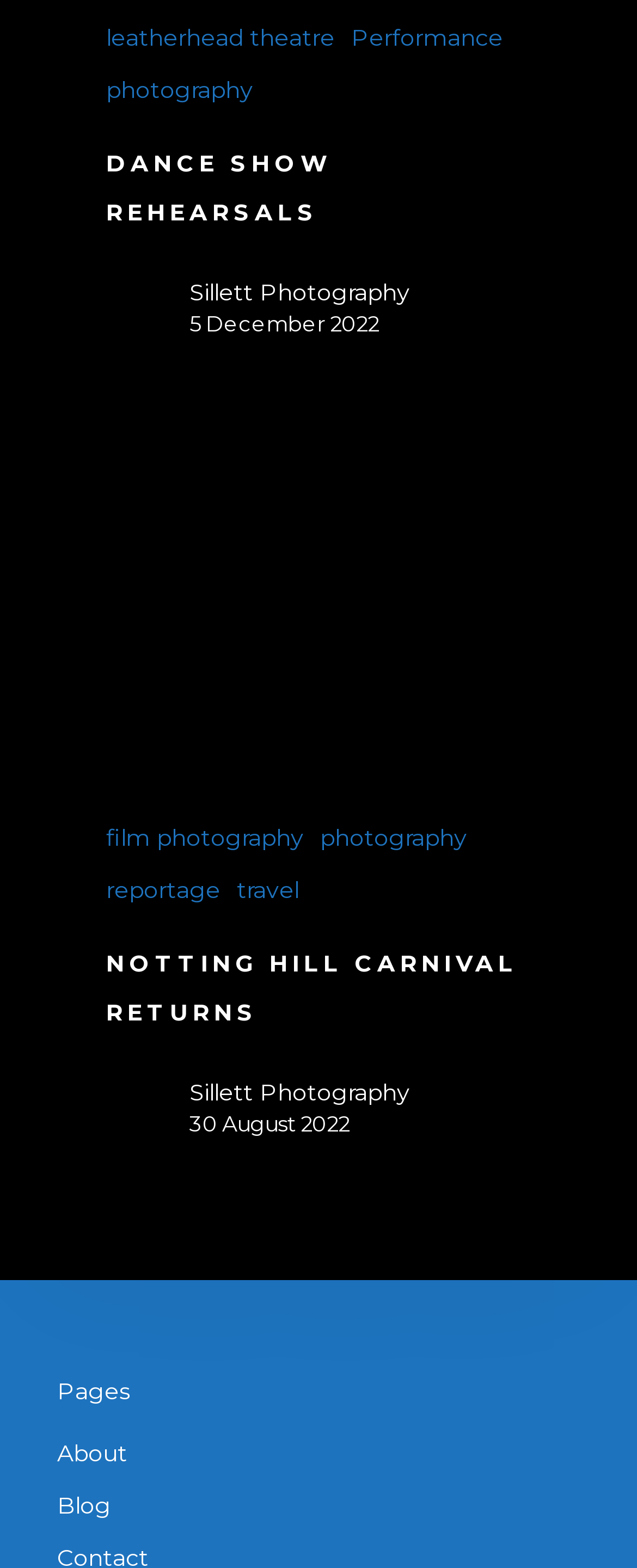Provide a brief response to the question using a single word or phrase: 
What is the category of the link 'reportage'?

photography